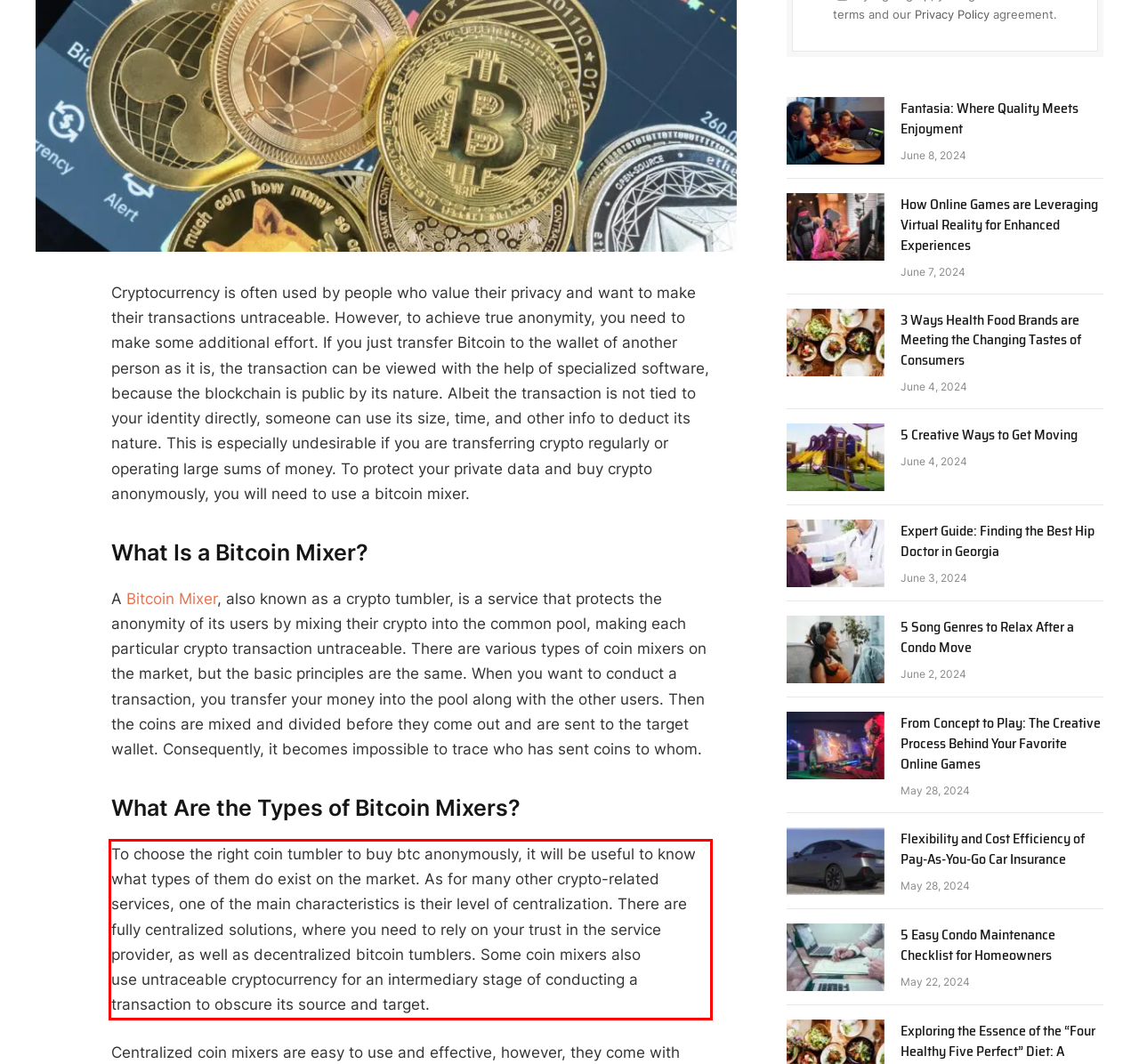Given a screenshot of a webpage containing a red rectangle bounding box, extract and provide the text content found within the red bounding box.

To choose the right coin tumbler to buy btc anonymously, it will be useful to know what types of them do exist on the market. As for many other crypto-related services, one of the main characteristics is their level of centralization. There are fully centralized solutions, where you need to rely on your trust in the service provider, as well as decentralized bitcoin tumblers. Some coin mixers also use untraceable cryptocurrency for an intermediary stage of conducting a transaction to obscure its source and target.